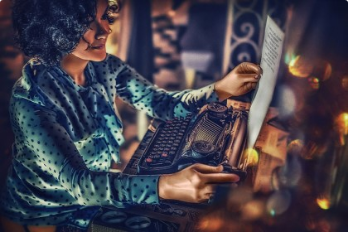Give a one-word or one-phrase response to the question: 
What is the woman doing?

Reviewing a paper